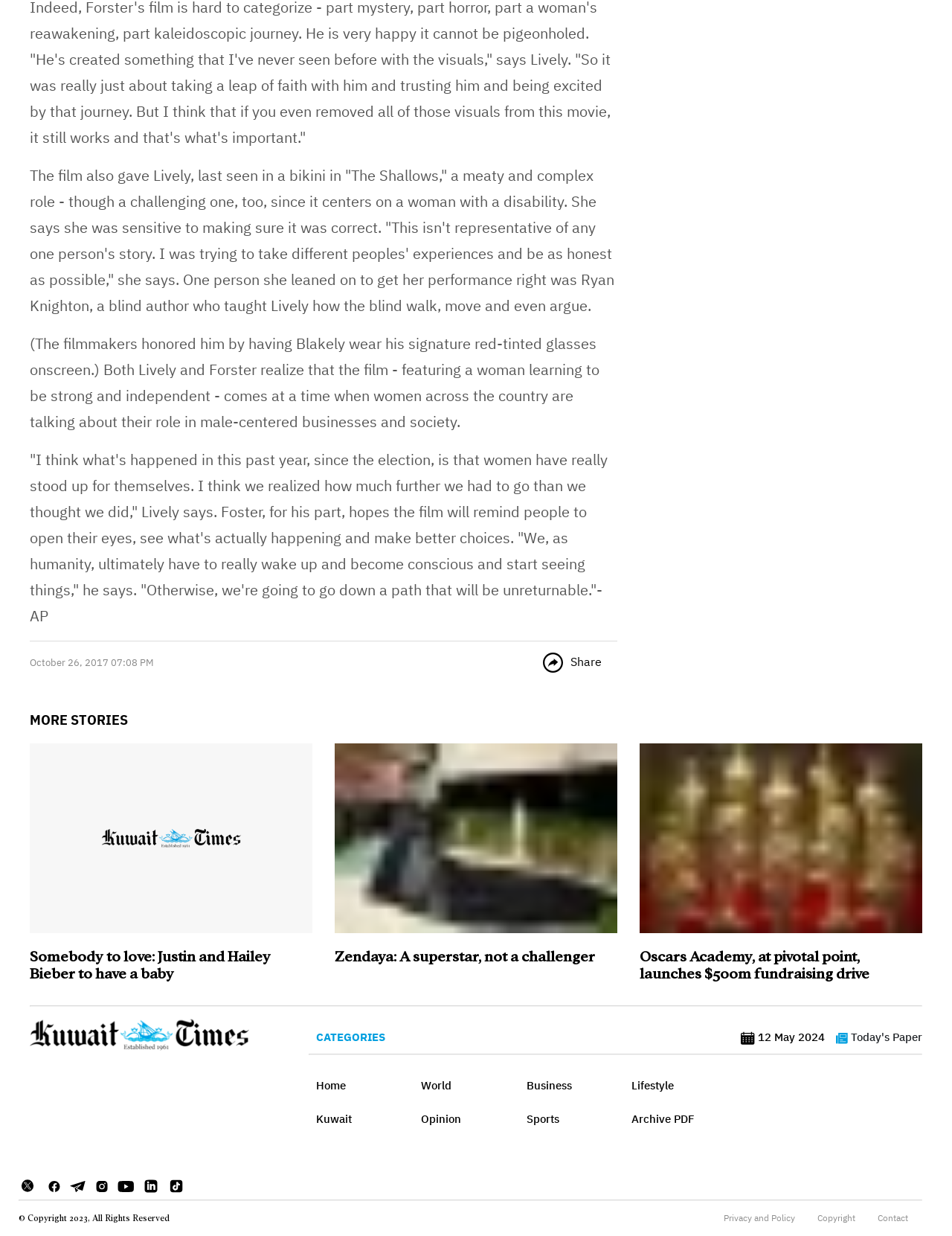What social media platforms are linked on this webpage?
Refer to the image and offer an in-depth and detailed answer to the question.

The social media platforms linked on this webpage can be found in the footer section, which is located near the bottom of the webpage. The links are arranged horizontally and have bounding box coordinates that range from [0.018, 0.952, 0.04, 0.966] to [0.193, 0.953, 0.193, 0.965]. The platforms listed include Twitter, Facebook, Telegram, Instagram, YouTube, LinkedIn, and Tiktok.